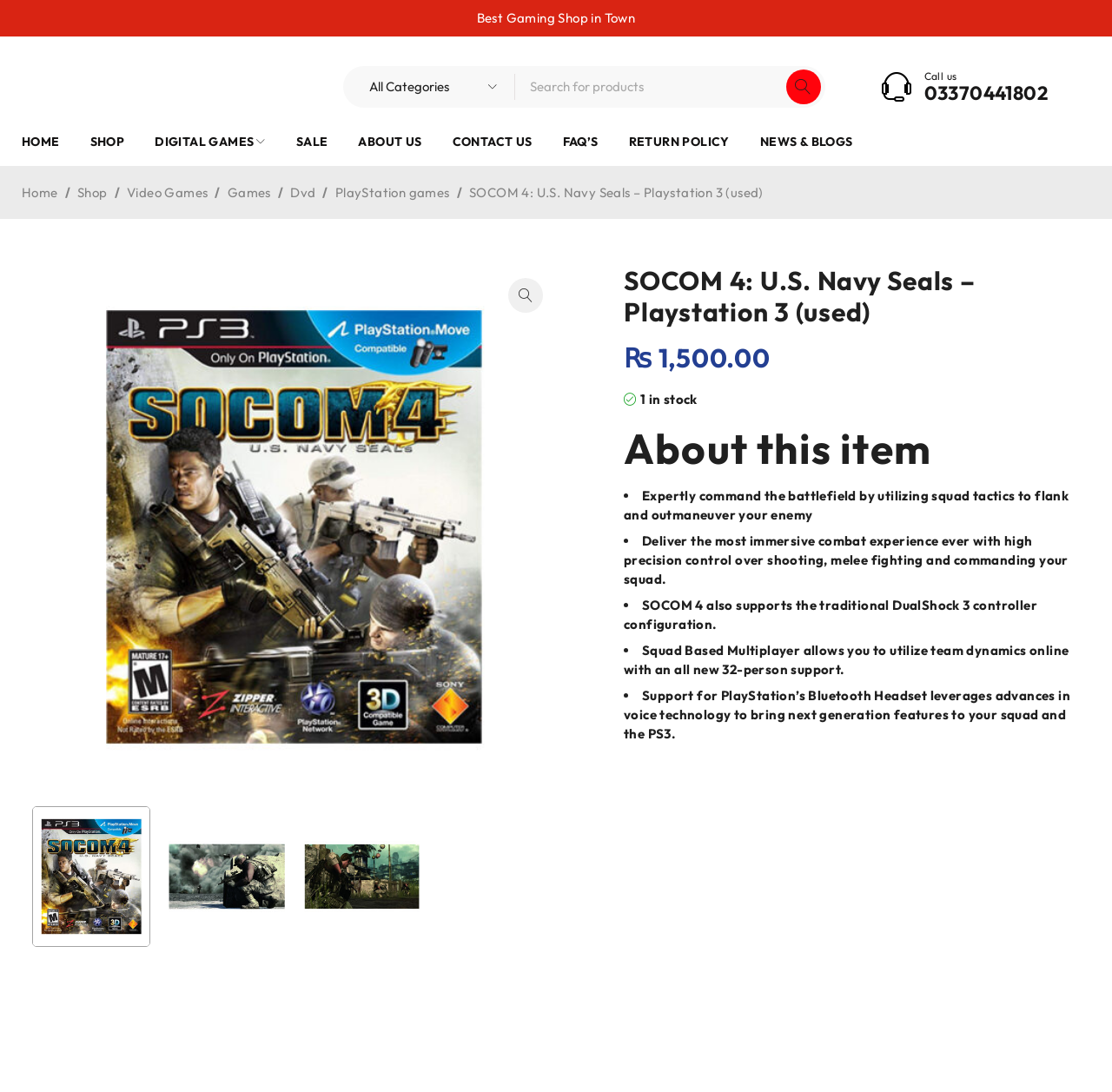Identify the bounding box coordinates of the clickable region required to complete the instruction: "Go to HOME page". The coordinates should be given as four float numbers within the range of 0 and 1, i.e., [left, top, right, bottom].

[0.02, 0.118, 0.054, 0.142]